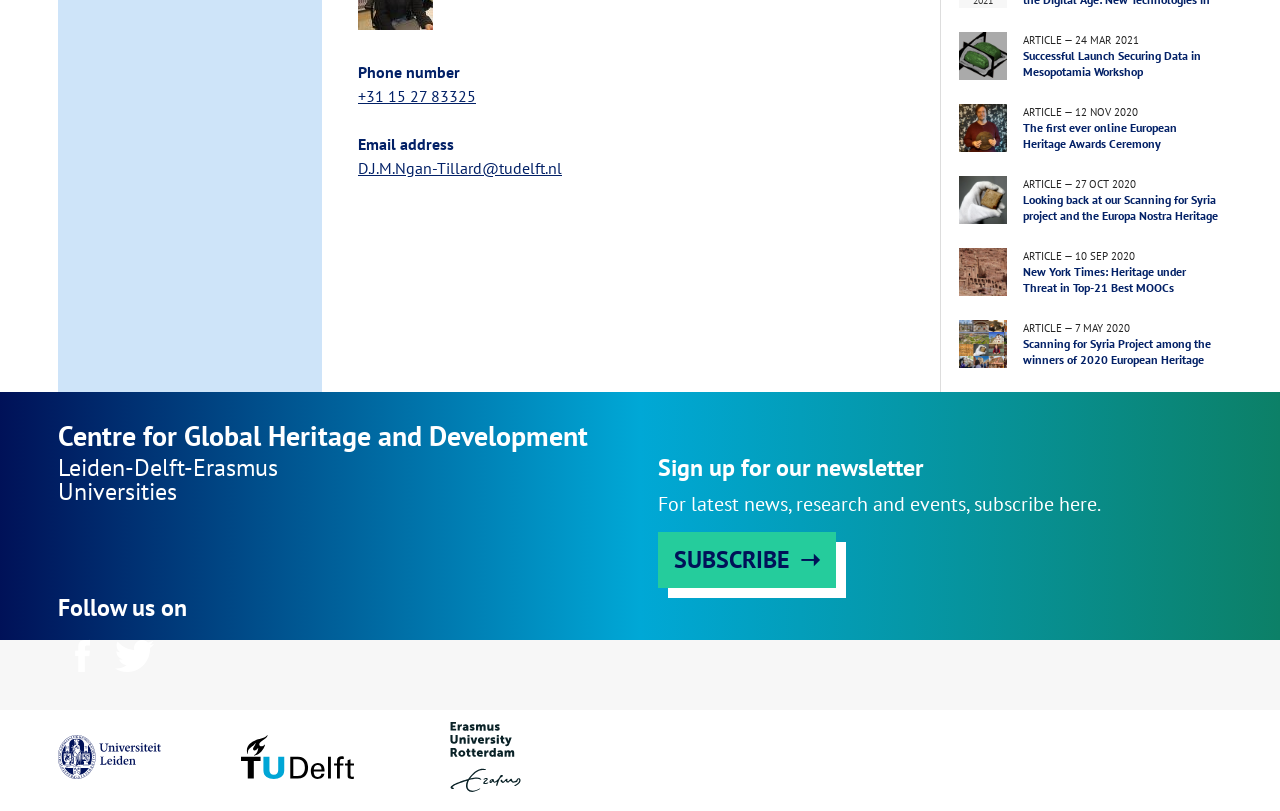Find the bounding box coordinates for the element described here: "Subscribe".

[0.514, 0.656, 0.653, 0.725]